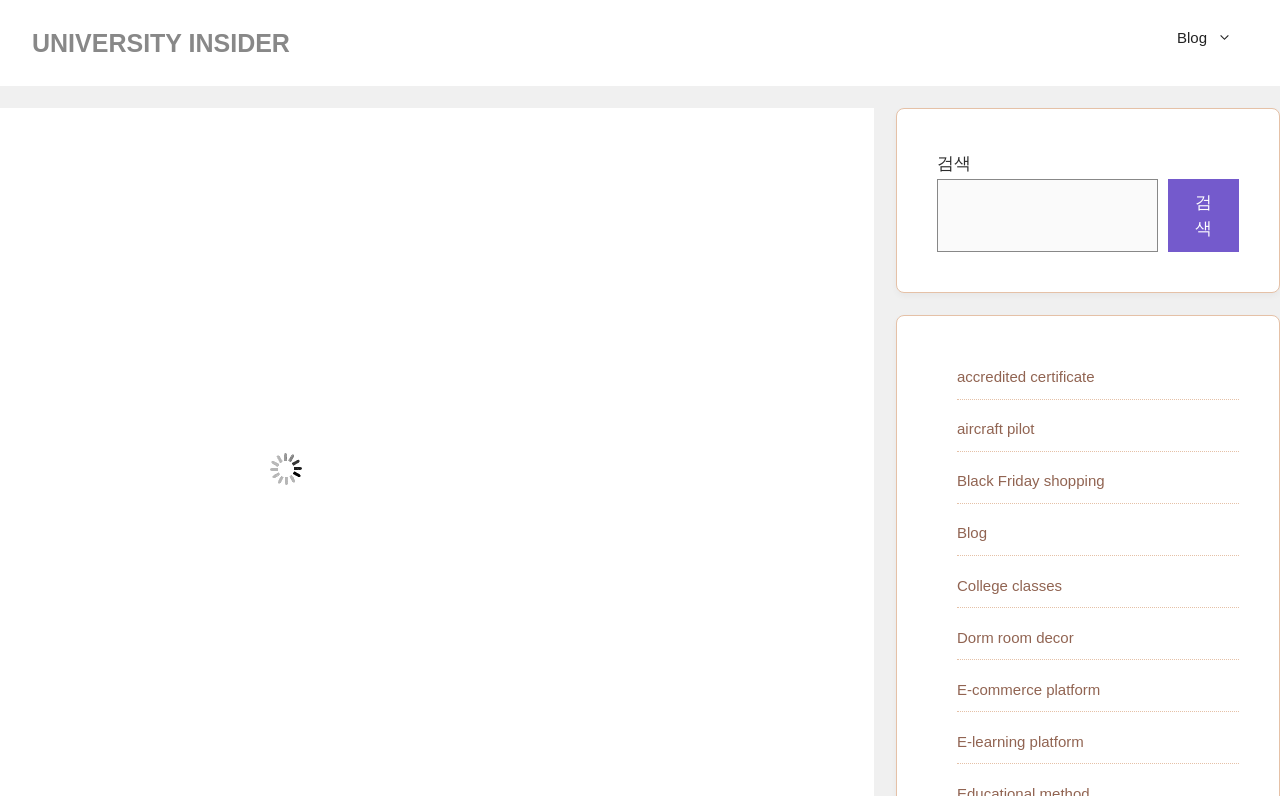Can you extract the primary headline text from the webpage?

Comcast Scholarship Program Guide: Unlock the 5 Key Benefits